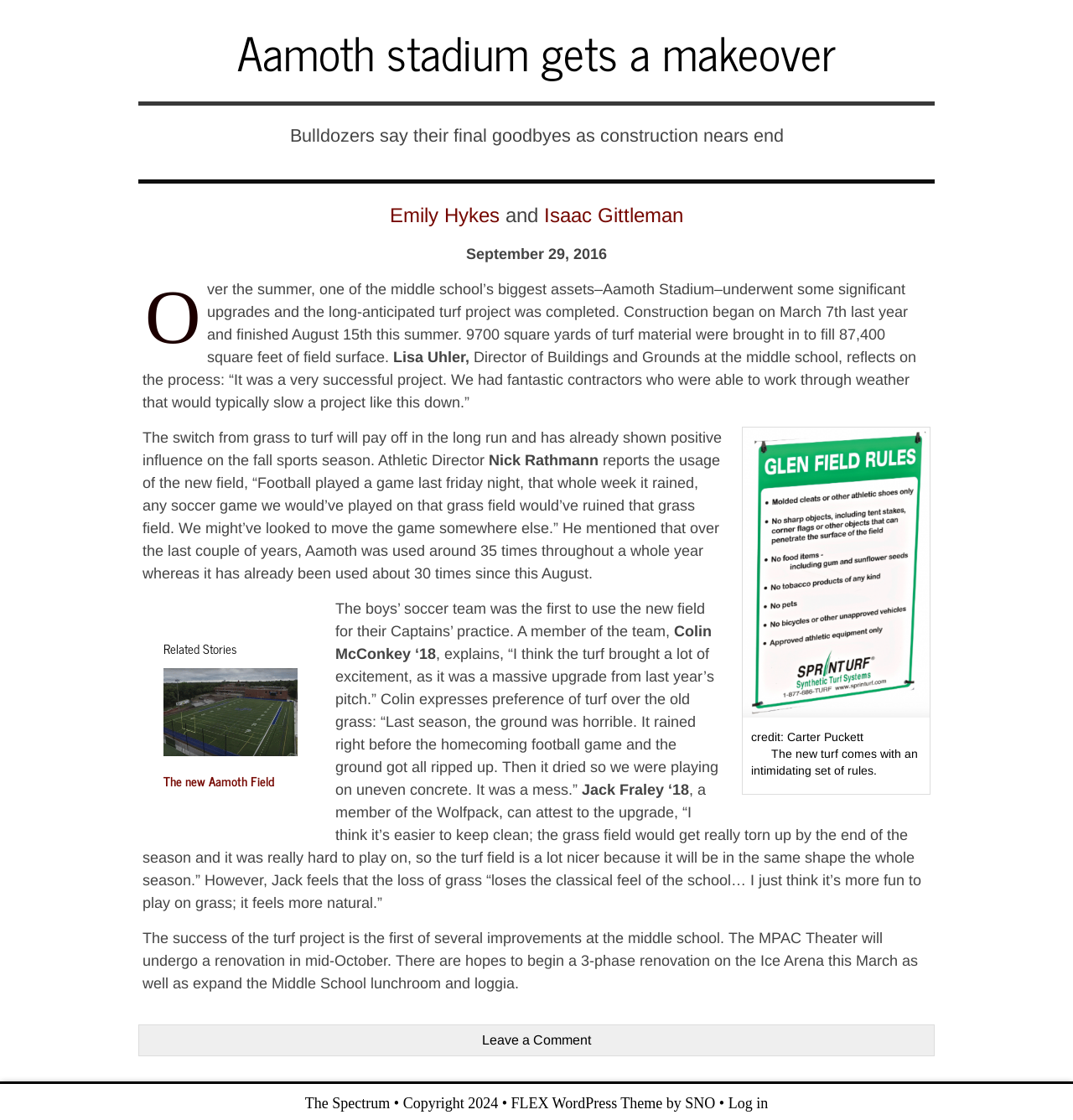Find the bounding box coordinates of the element to click in order to complete this instruction: "View the screenshot of the new turf". The bounding box coordinates must be four float numbers between 0 and 1, denoted as [left, top, right, bottom].

[0.692, 0.382, 0.866, 0.641]